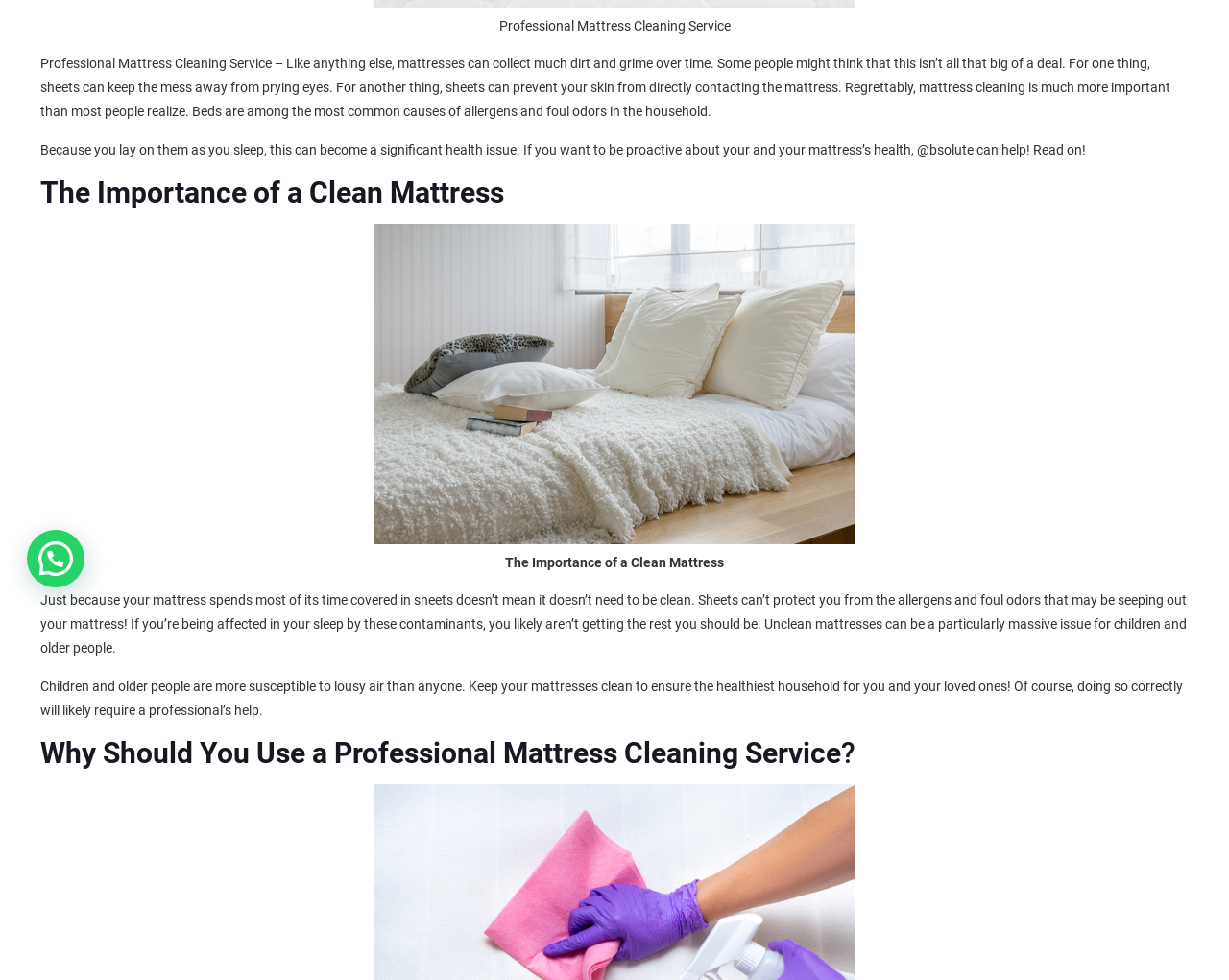Extract the bounding box coordinates of the UI element described: "Cookies Policy". Provide the coordinates in the format [left, top, right, bottom] with values ranging from 0 to 1.

[0.76, 0.579, 0.83, 0.595]